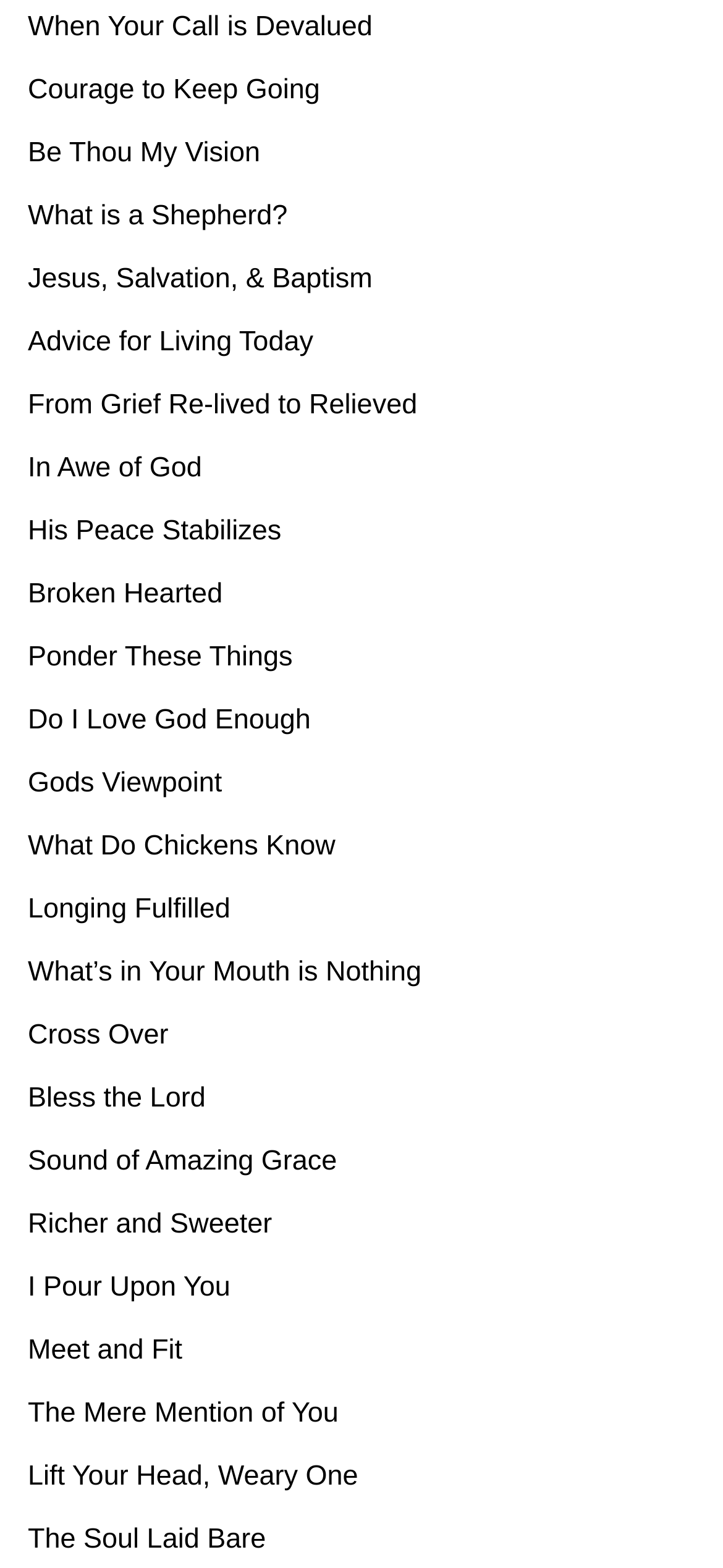Please identify the bounding box coordinates of the region to click in order to complete the given instruction: "Explore 'What is a Shepherd?'". The coordinates should be four float numbers between 0 and 1, i.e., [left, top, right, bottom].

[0.038, 0.127, 0.398, 0.147]